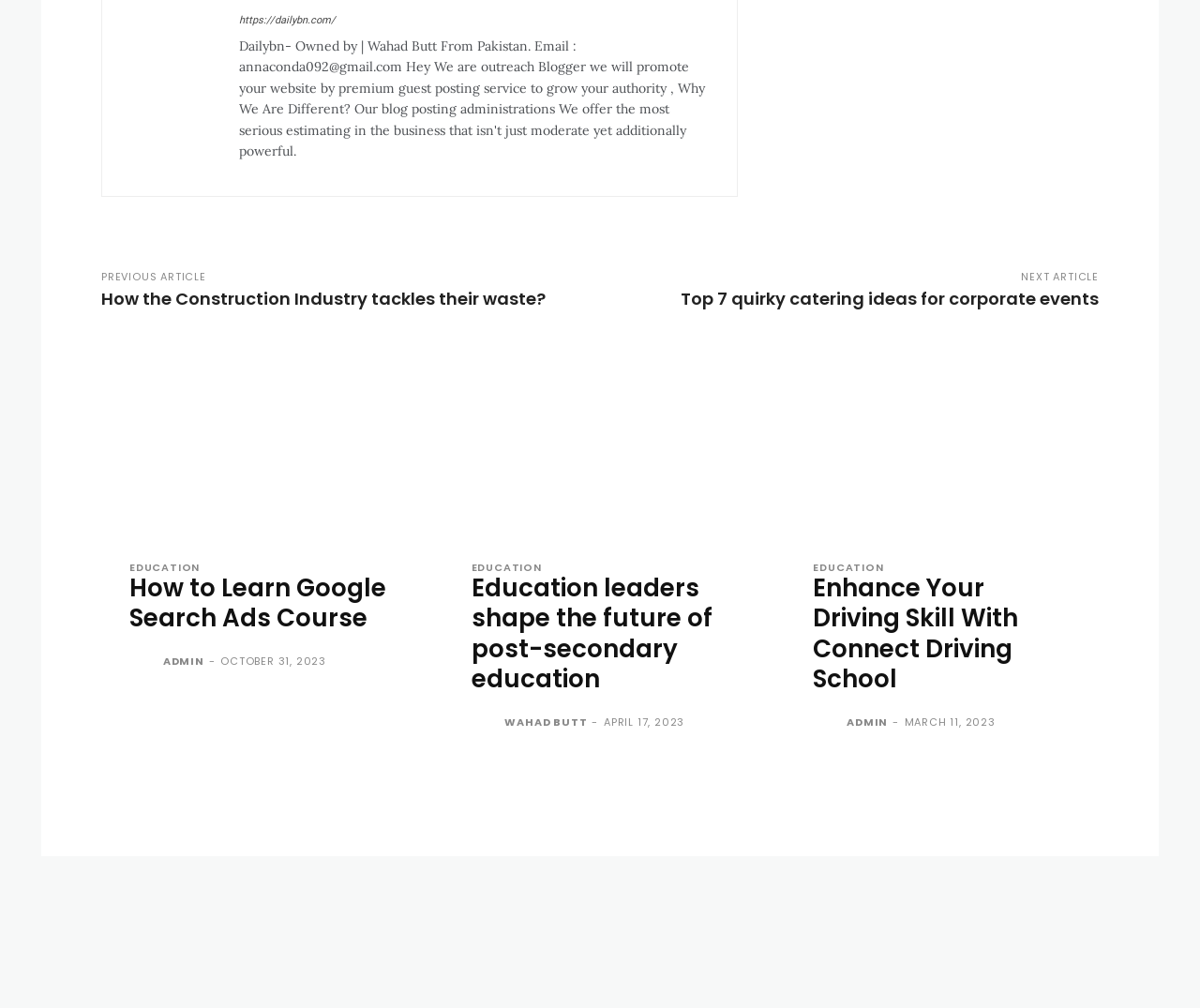What is the date of the second article?
Using the image as a reference, give an elaborate response to the question.

I checked the date information below the second article heading 'Education leaders shape the future of post-secondary education' and found the date 'APRIL 17, 2023'.